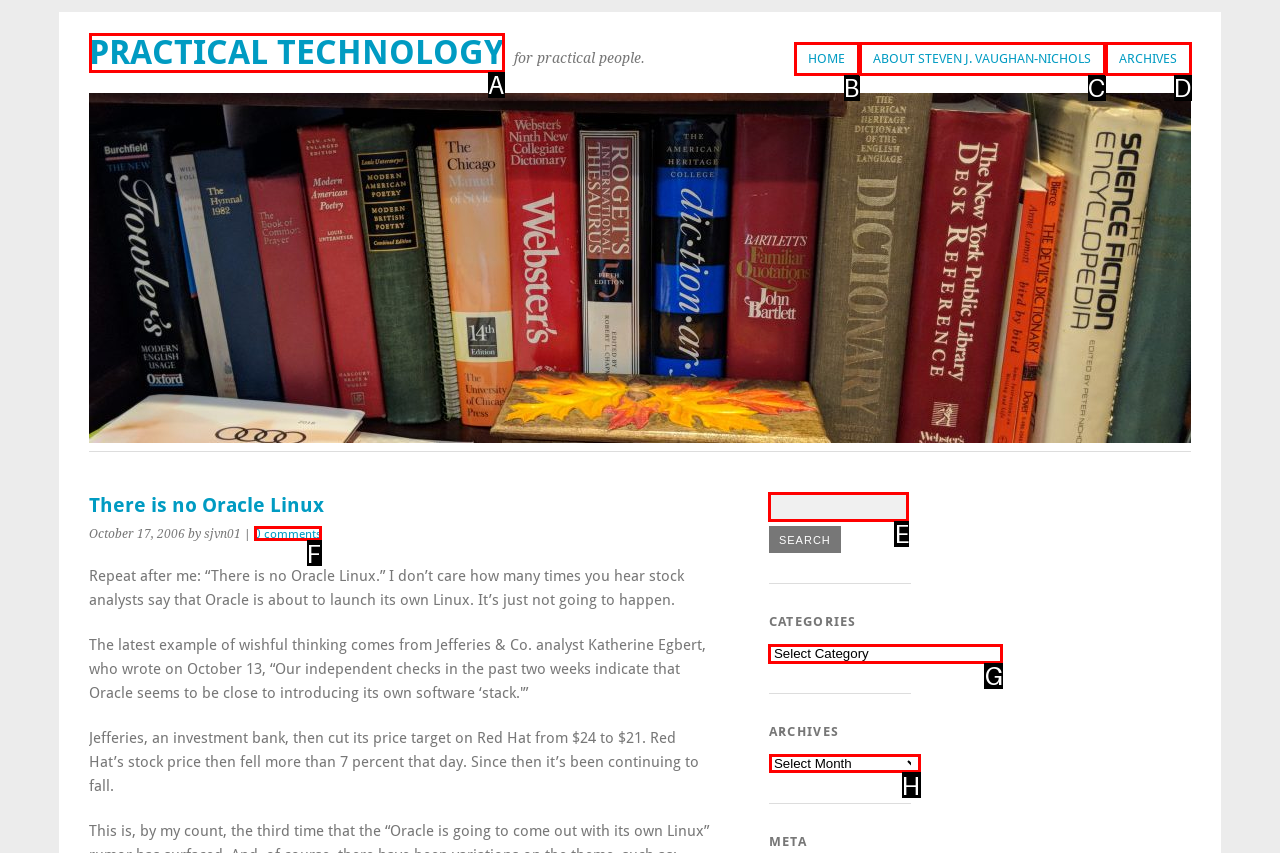Identify the correct UI element to click on to achieve the following task: Go to page 2 Respond with the corresponding letter from the given choices.

None